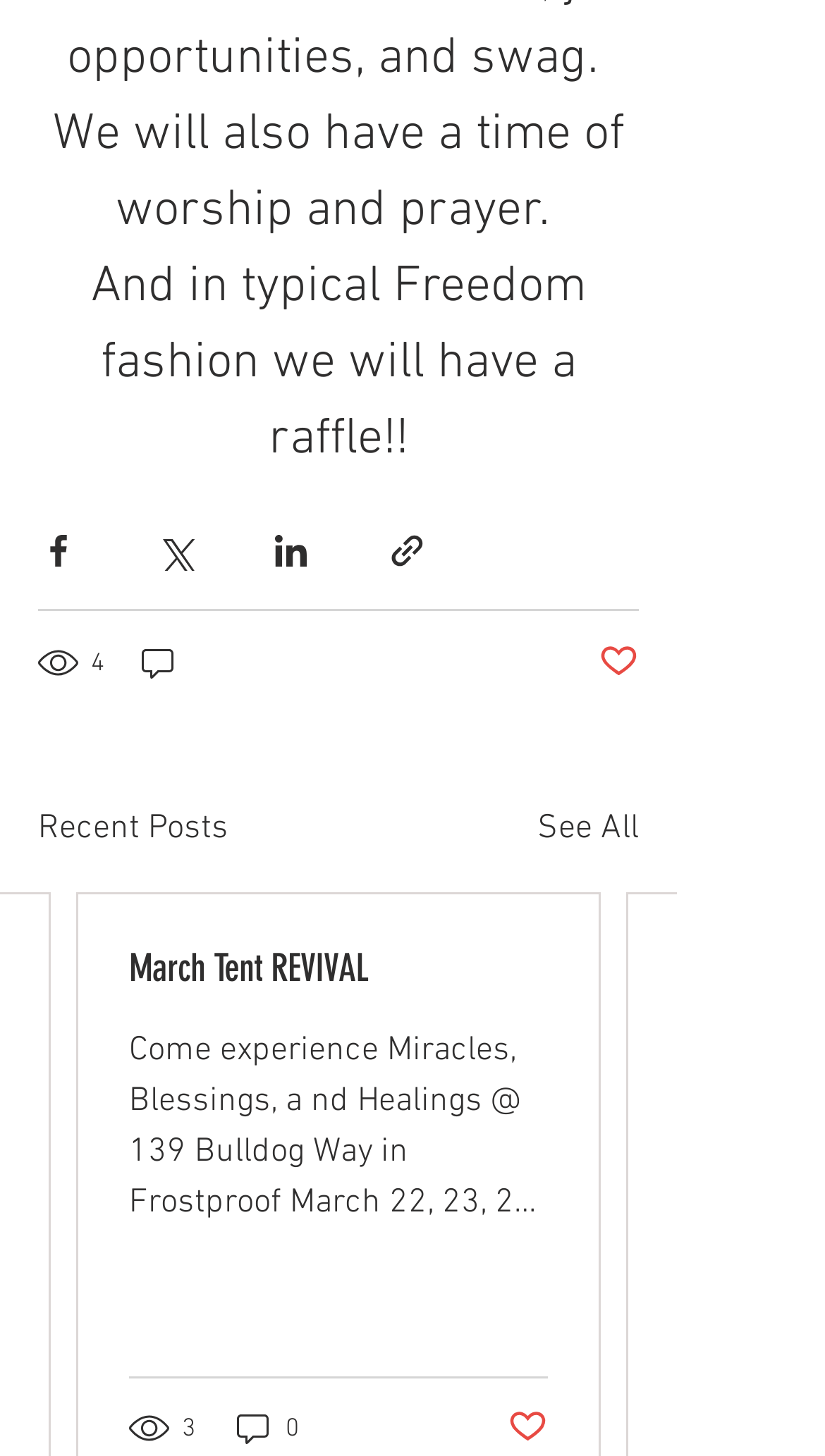Please answer the following question using a single word or phrase: 
How many views does the recent post have?

3